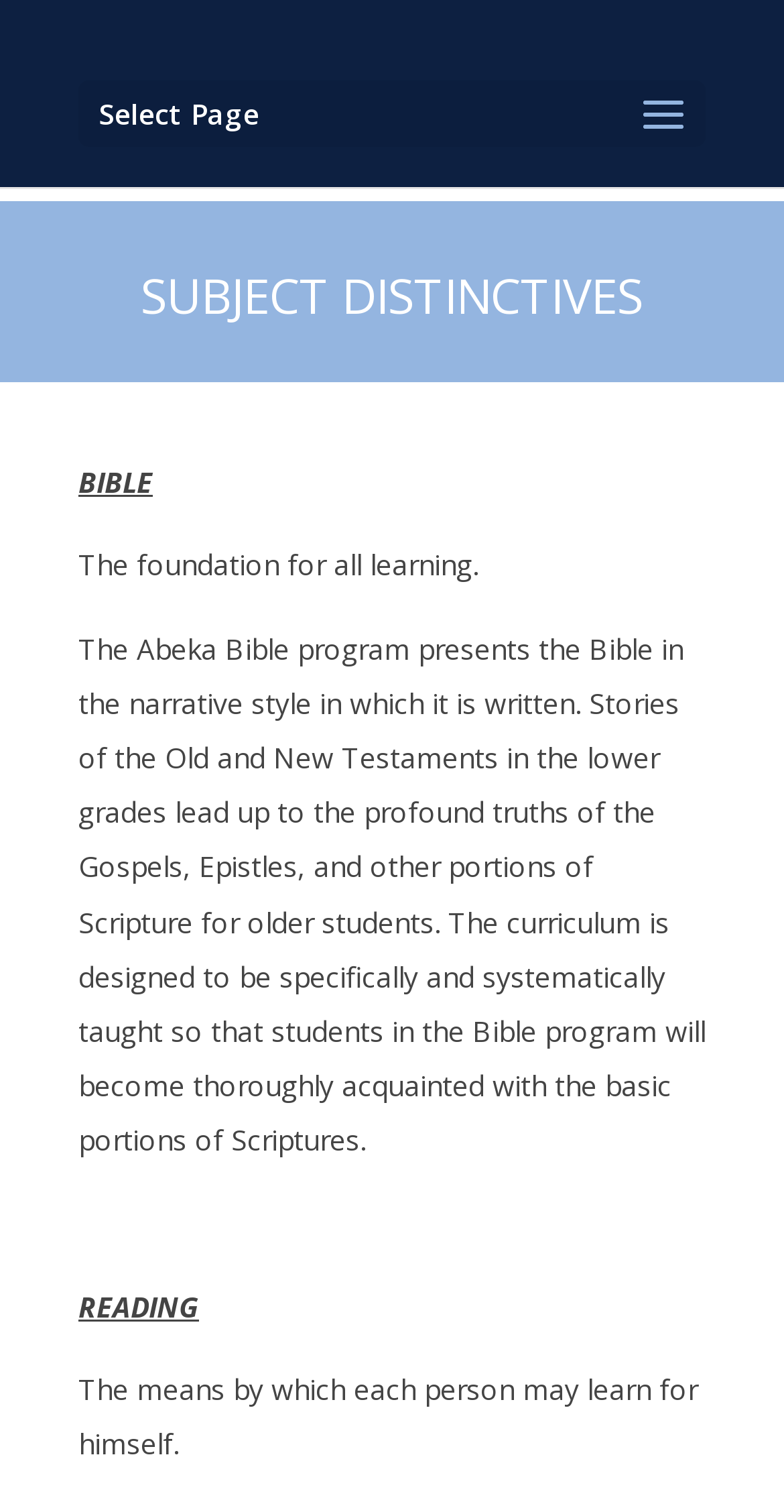Please provide a brief answer to the question using only one word or phrase: 
What is the means by which each person may learn for himself?

Reading